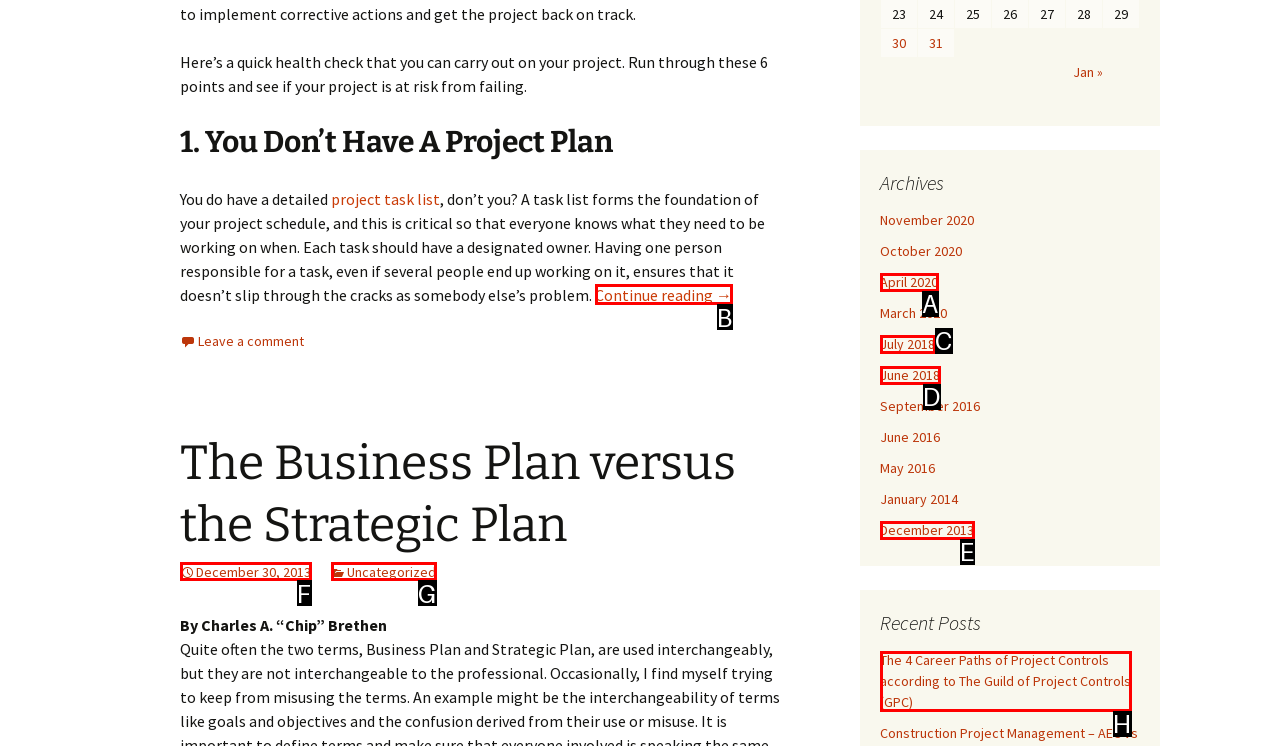Determine which HTML element fits the description: July 2018. Answer with the letter corresponding to the correct choice.

C